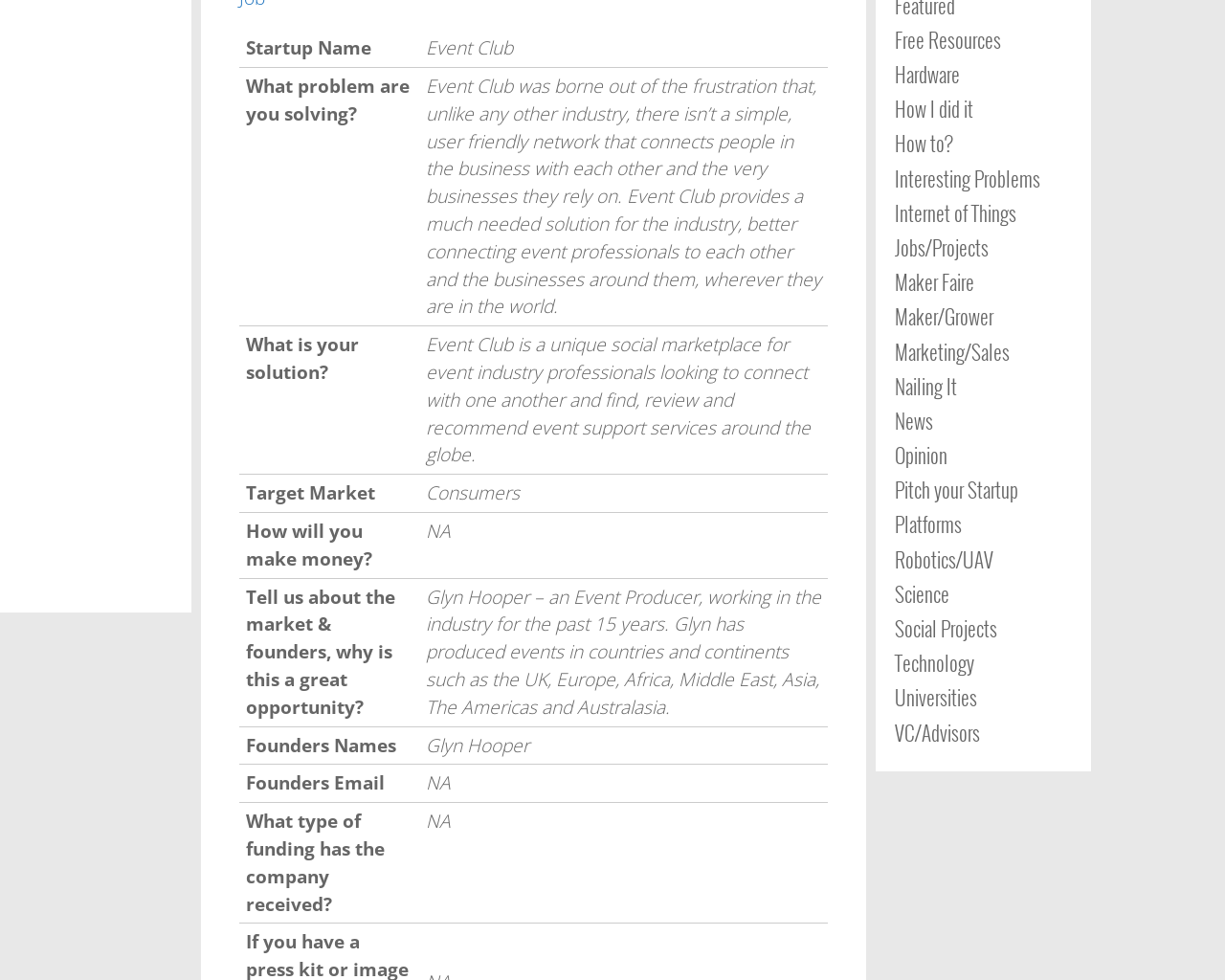Given the element description, predict the bounding box coordinates in the format (top-left x, top-left y, bottom-right x, bottom-right y). Make sure all values are between 0 and 1. Here is the element description: How I did it

[0.73, 0.096, 0.795, 0.126]